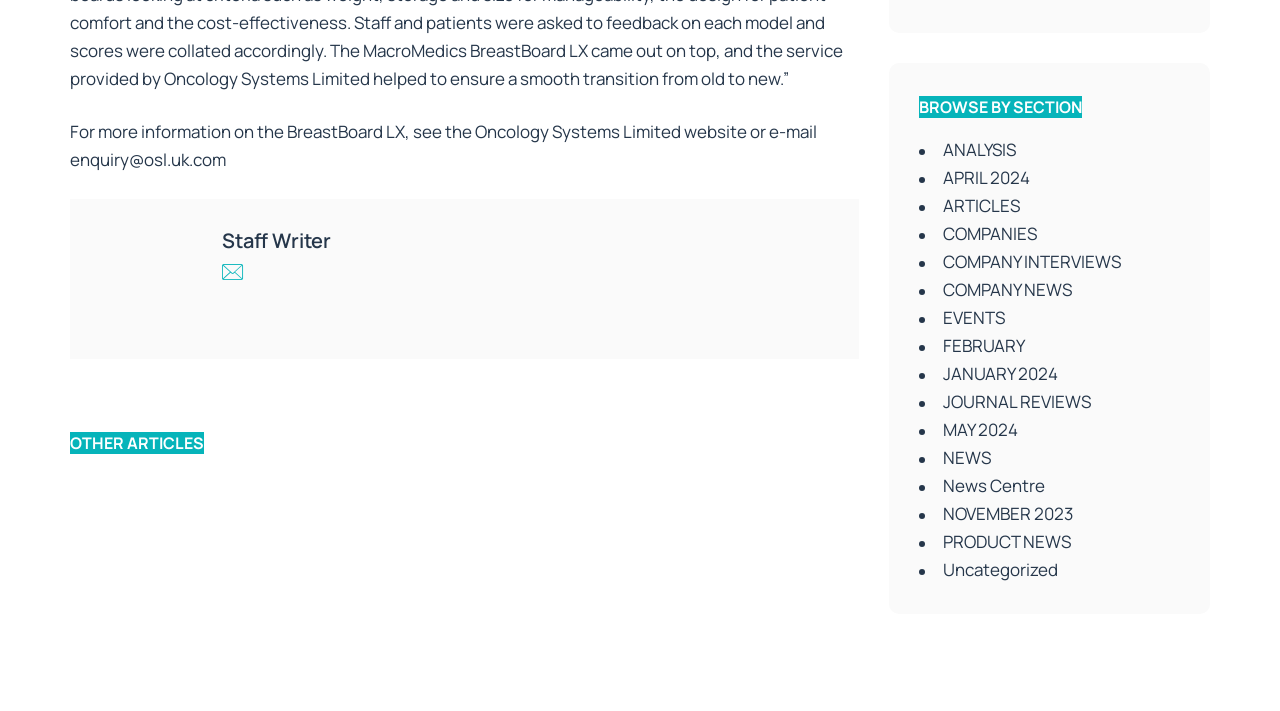What is the author of the article?
Look at the screenshot and respond with one word or a short phrase.

Staff Writer